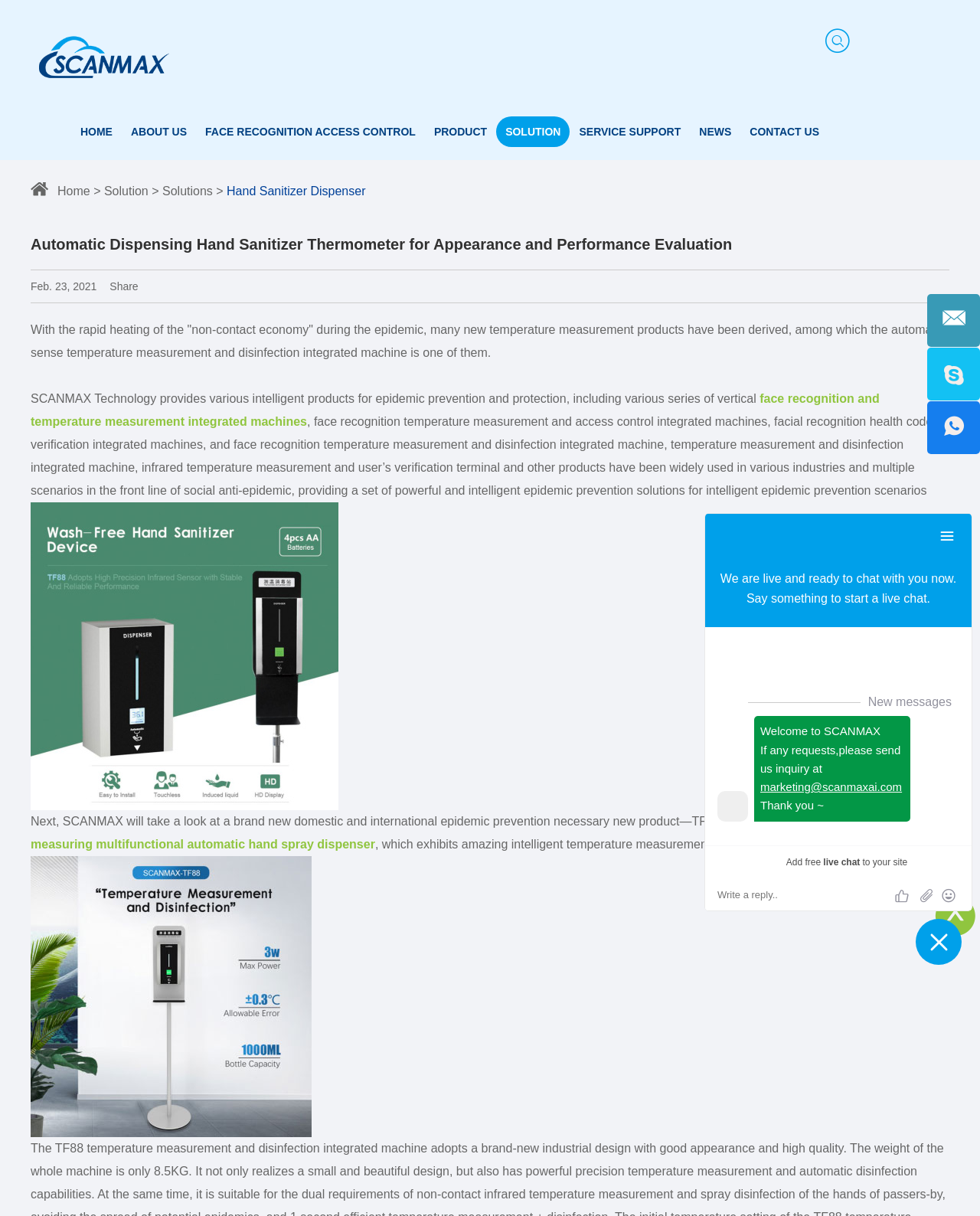Show the bounding box coordinates of the region that should be clicked to follow the instruction: "Contact US."

[0.756, 0.095, 0.845, 0.121]